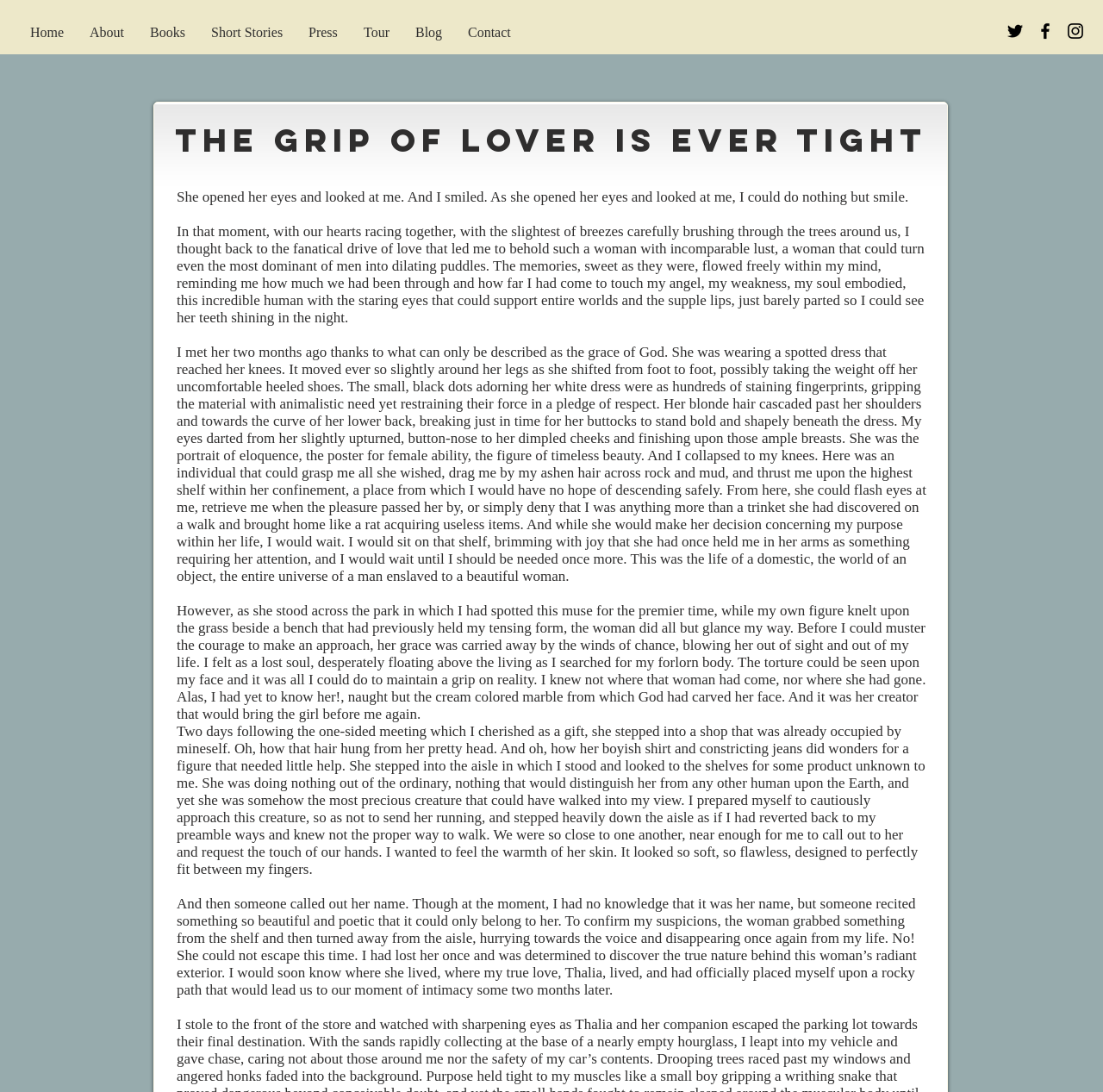Locate the bounding box coordinates of the element you need to click to accomplish the task described by this instruction: "Click the Home link".

[0.016, 0.018, 0.07, 0.041]